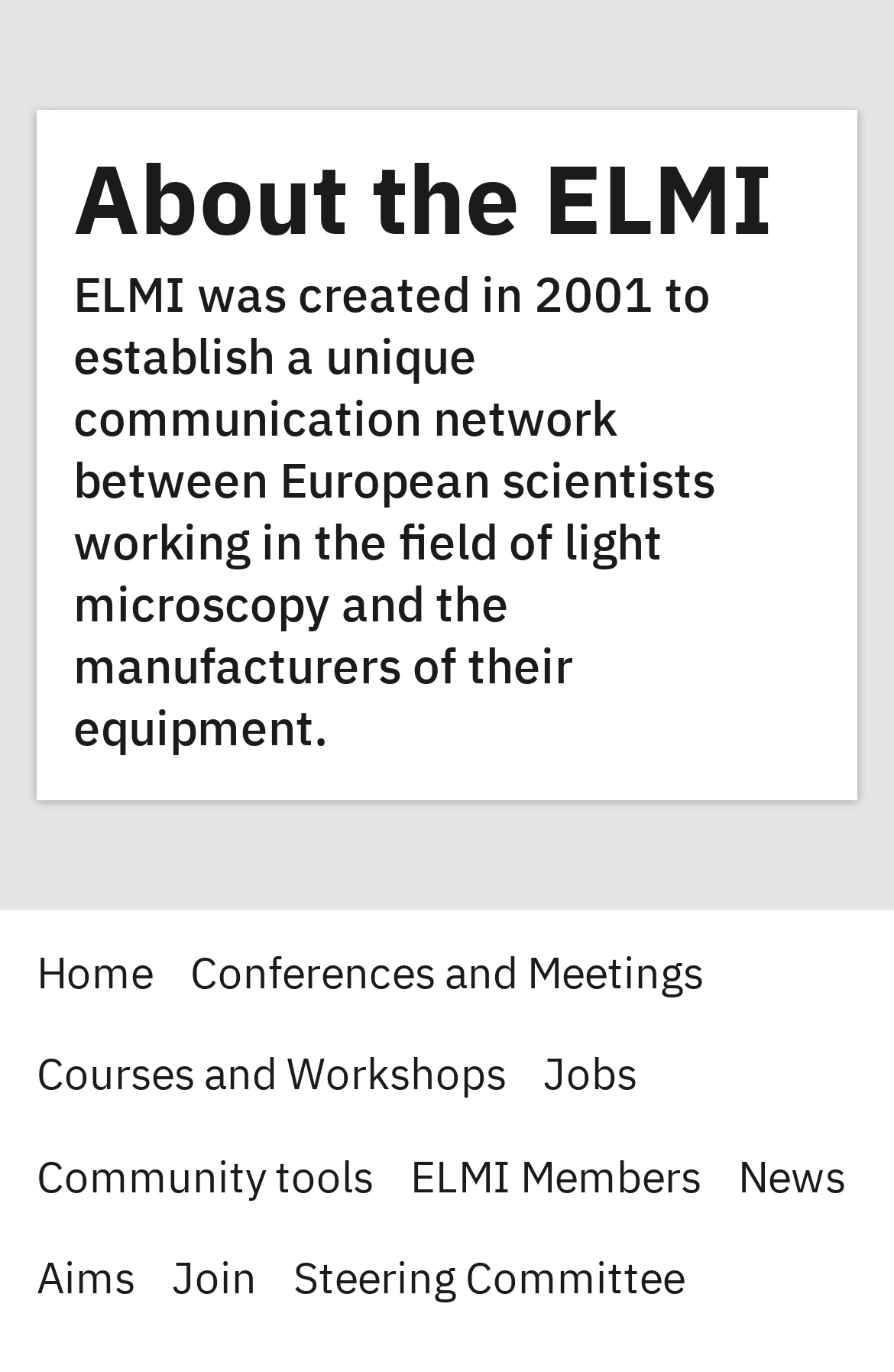Using the provided element description: "Home", identify the bounding box coordinates. The coordinates should be four floats between 0 and 1 in the order [left, top, right, bottom].

[0.041, 0.695, 0.172, 0.727]